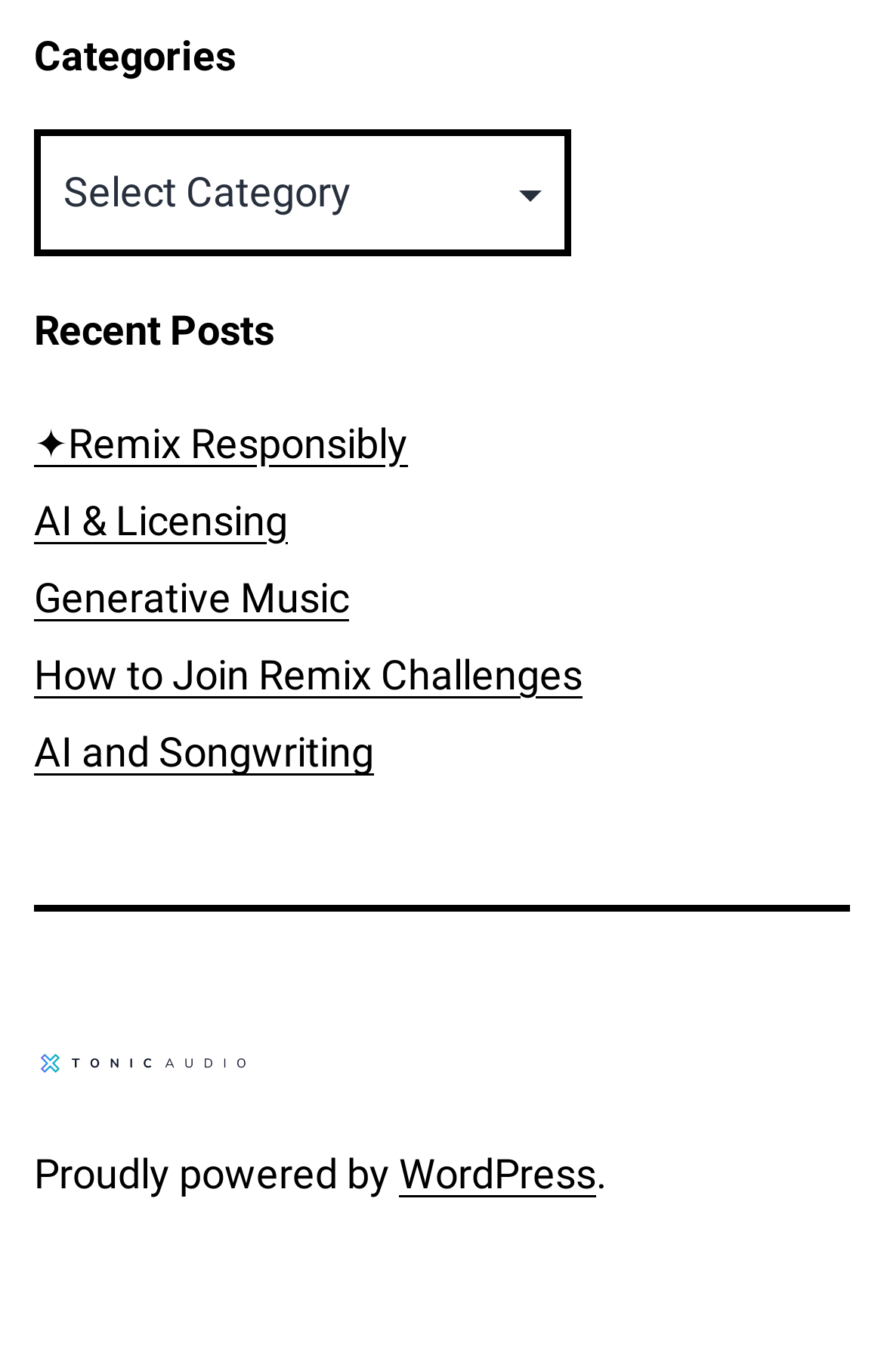What platform is the blog powered by?
Refer to the image and provide a one-word or short phrase answer.

WordPress